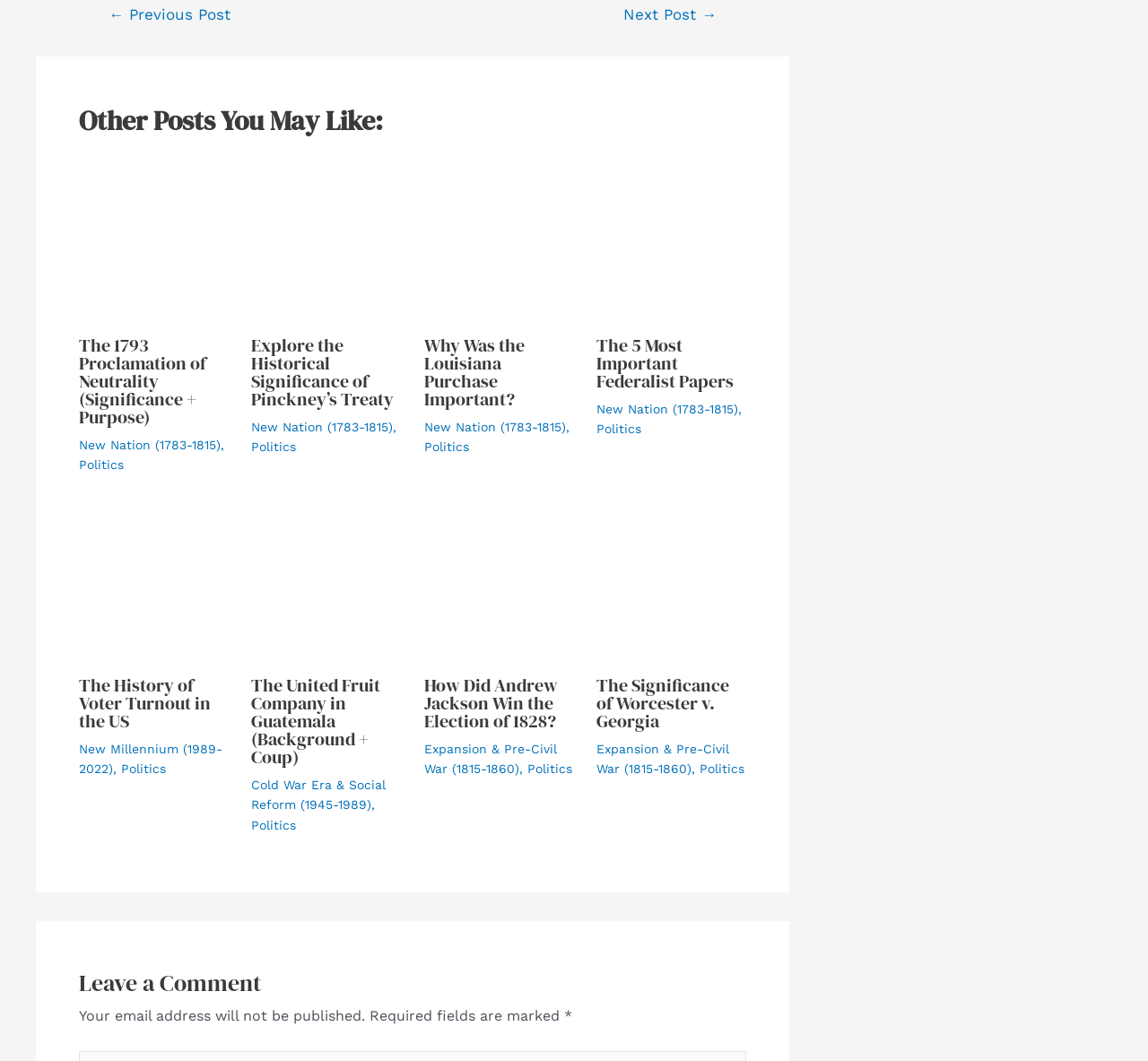Respond with a single word or short phrase to the following question: 
What is the purpose of the textbox?

Email Address